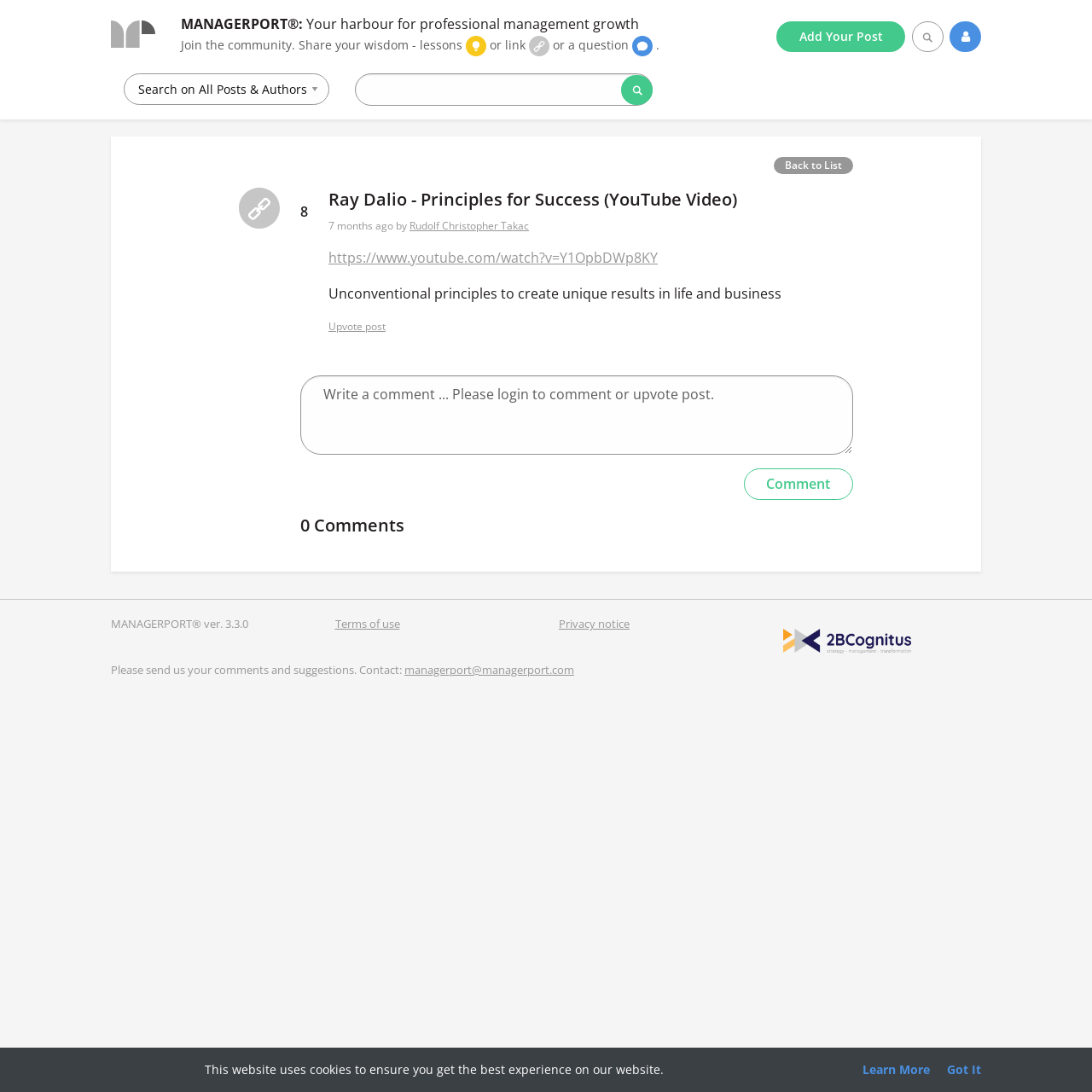Using the element description: "Anaesthetist? Join Here", determine the bounding box coordinates. The coordinates should be in the format [left, top, right, bottom], with values between 0 and 1.

None